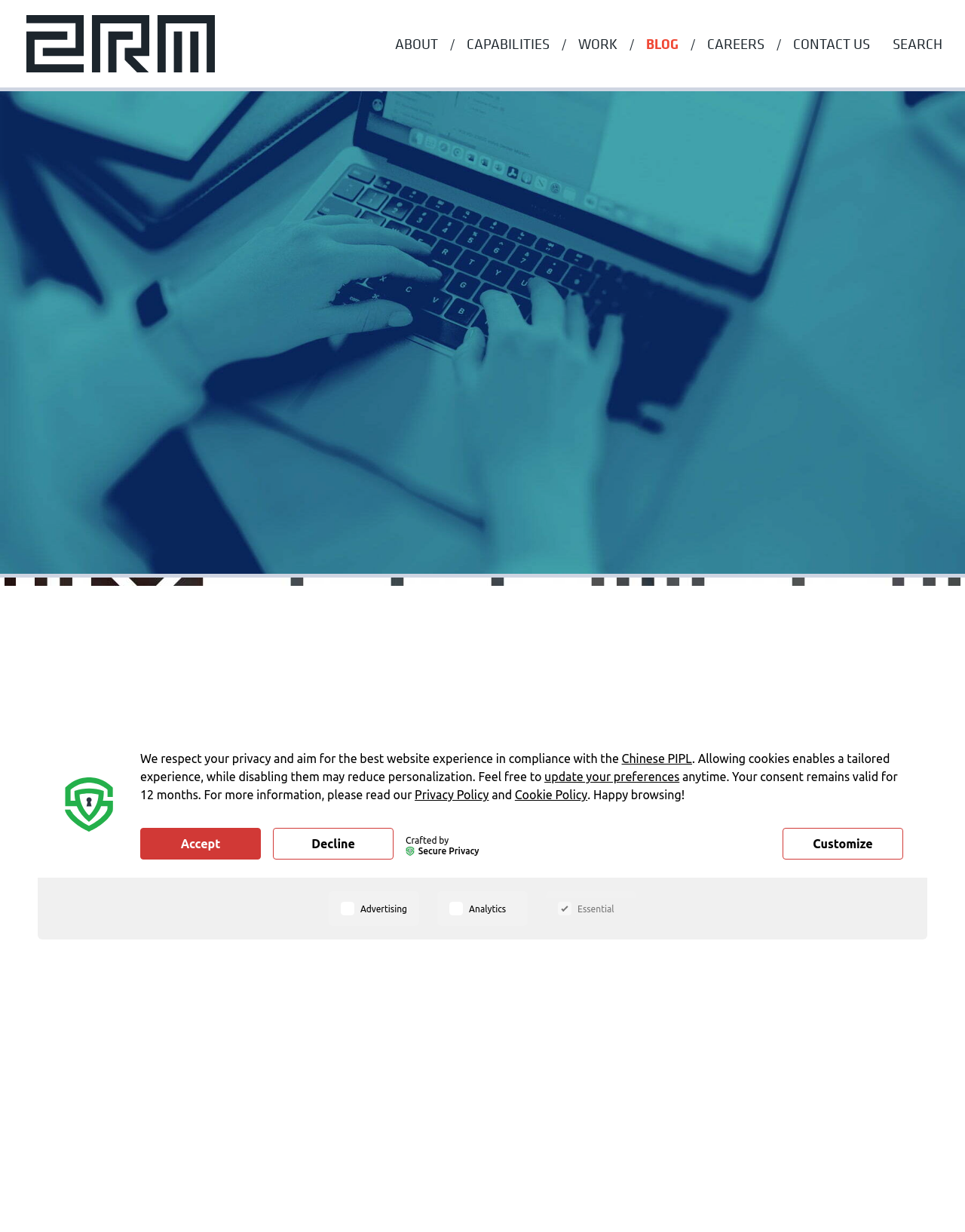From the webpage screenshot, predict the bounding box of the UI element that matches this description: "Get 2 Know: Chris Beck".

[0.77, 0.715, 0.916, 0.741]